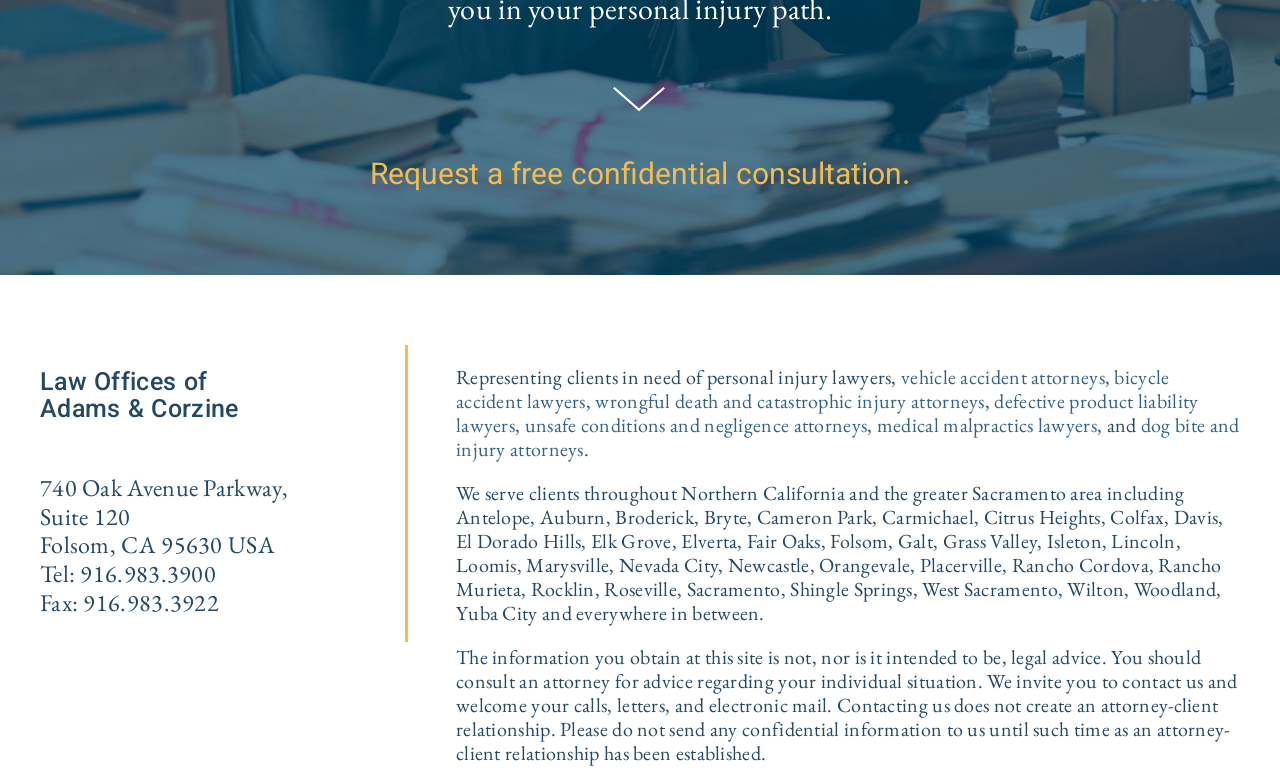Identify the bounding box coordinates of the part that should be clicked to carry out this instruction: "Request a free confidential consultation".

[0.266, 0.191, 0.734, 0.263]